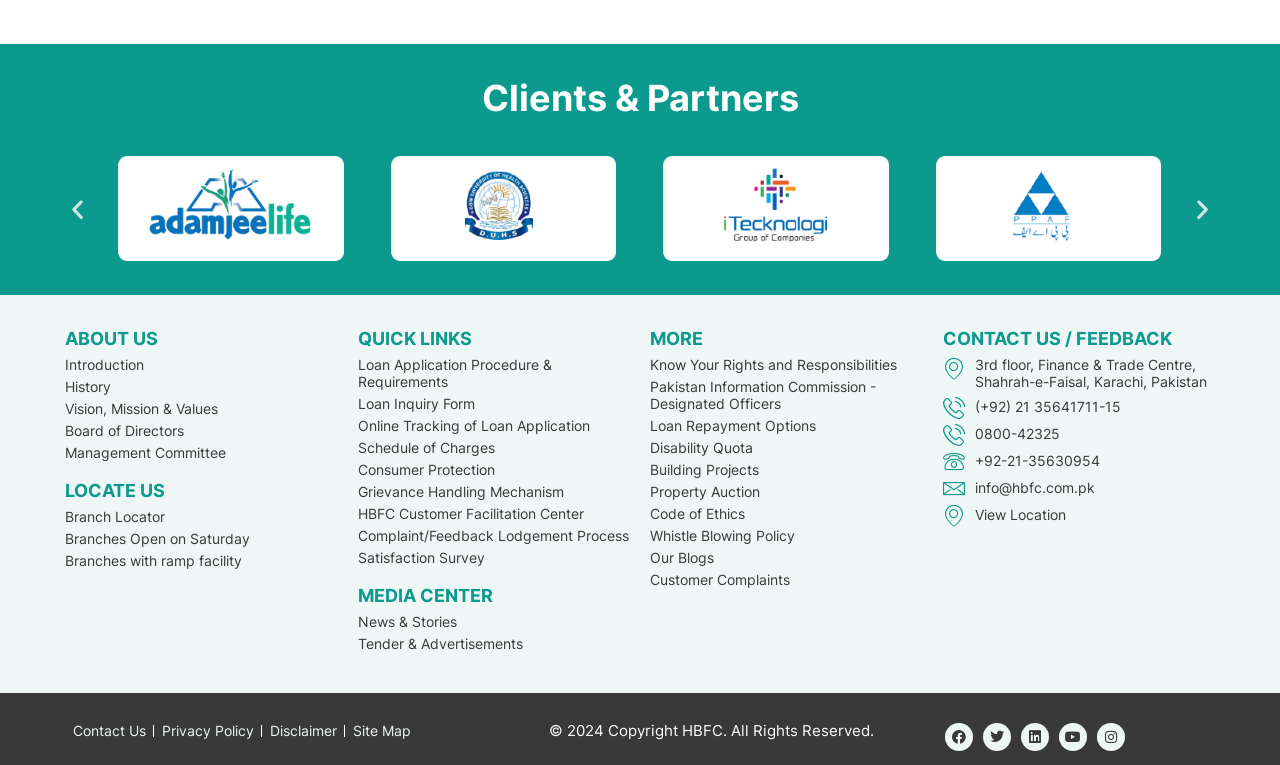Please indicate the bounding box coordinates of the element's region to be clicked to achieve the instruction: "Go to the home page". Provide the coordinates as four float numbers between 0 and 1, i.e., [left, top, right, bottom].

None